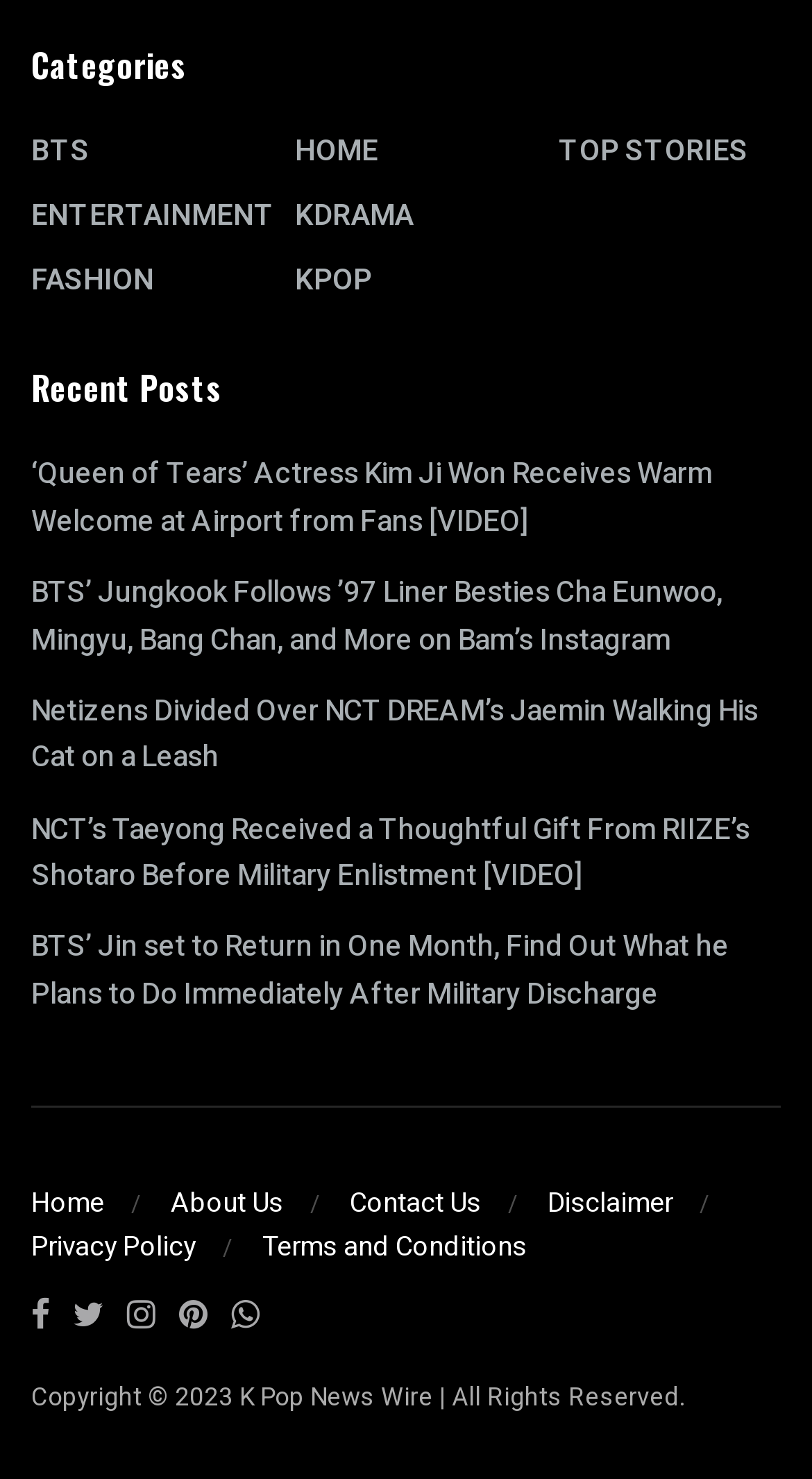How many links are there in the footer?
Please elaborate on the answer to the question with detailed information.

I counted the number of links at the bottom of the page, which are 'Home', 'About Us', 'Contact Us', 'Disclaimer', 'Privacy Policy', 'Terms and Conditions', and two social media links. There are 8 links in total.